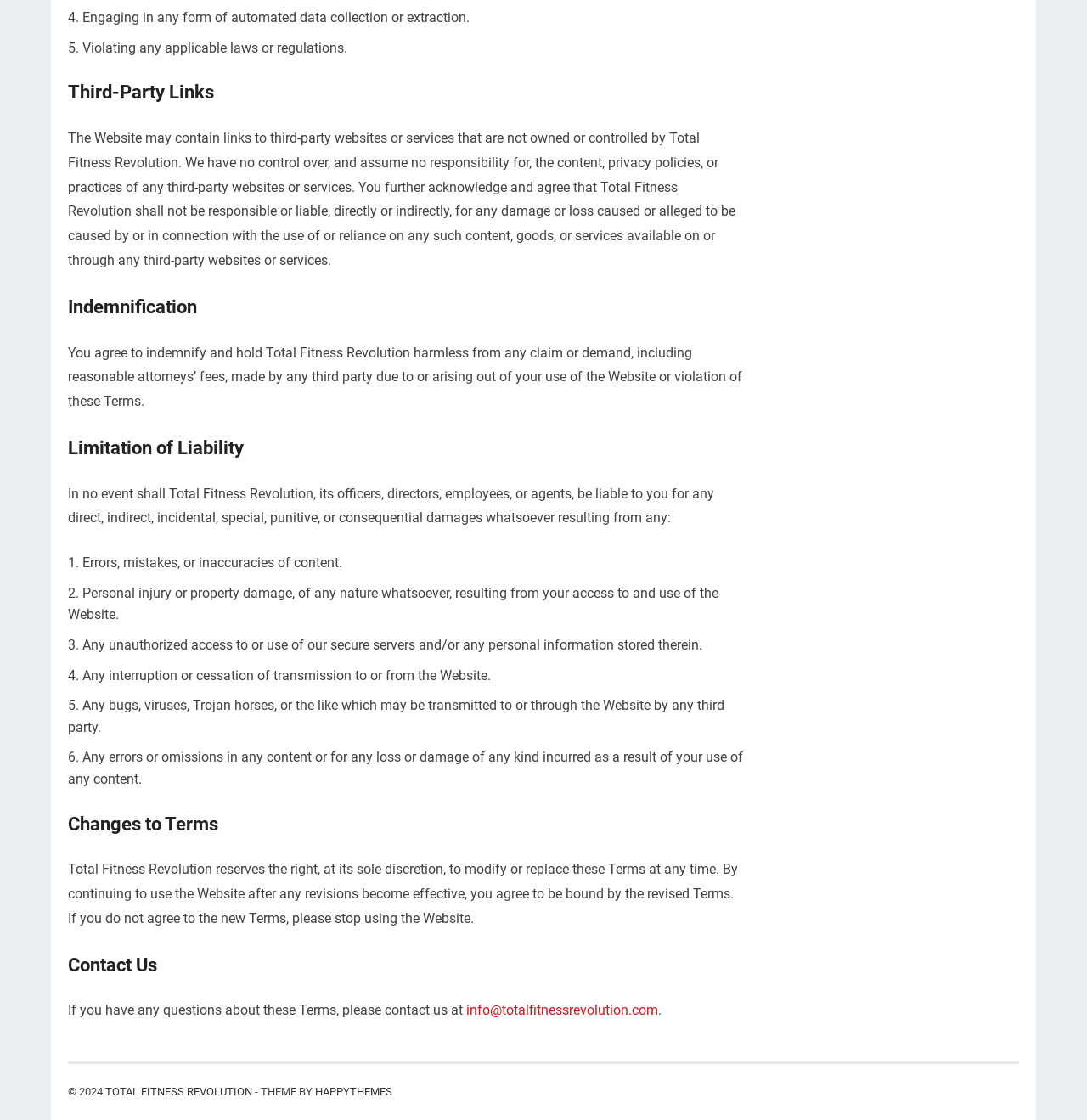Answer the following query concisely with a single word or phrase:
What is the copyright year of the webpage?

2024